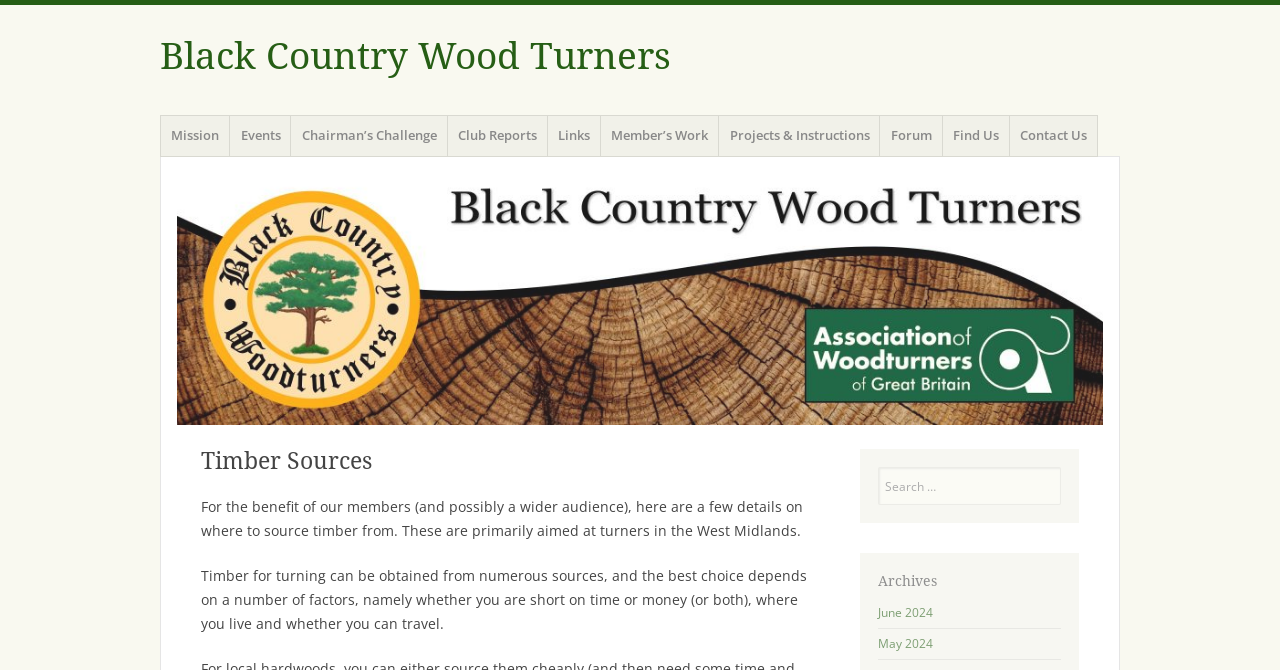Find the bounding box coordinates for the area you need to click to carry out the instruction: "Visit the Chairman’s Challenge page". The coordinates should be four float numbers between 0 and 1, indicated as [left, top, right, bottom].

[0.227, 0.172, 0.35, 0.235]